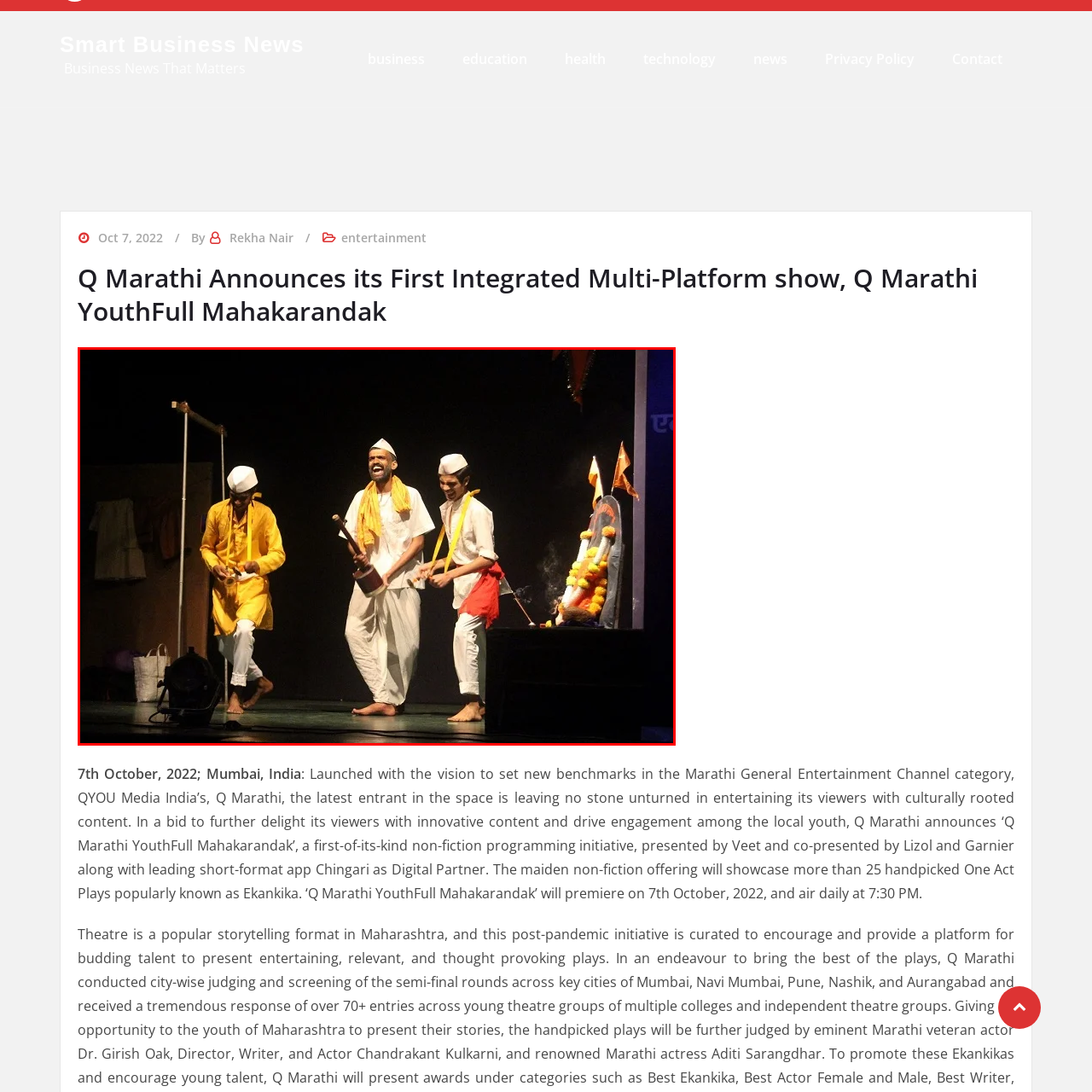Direct your attention to the red-bounded image and answer the question with a single word or phrase:
How many male performers are dancing in the foreground?

Three